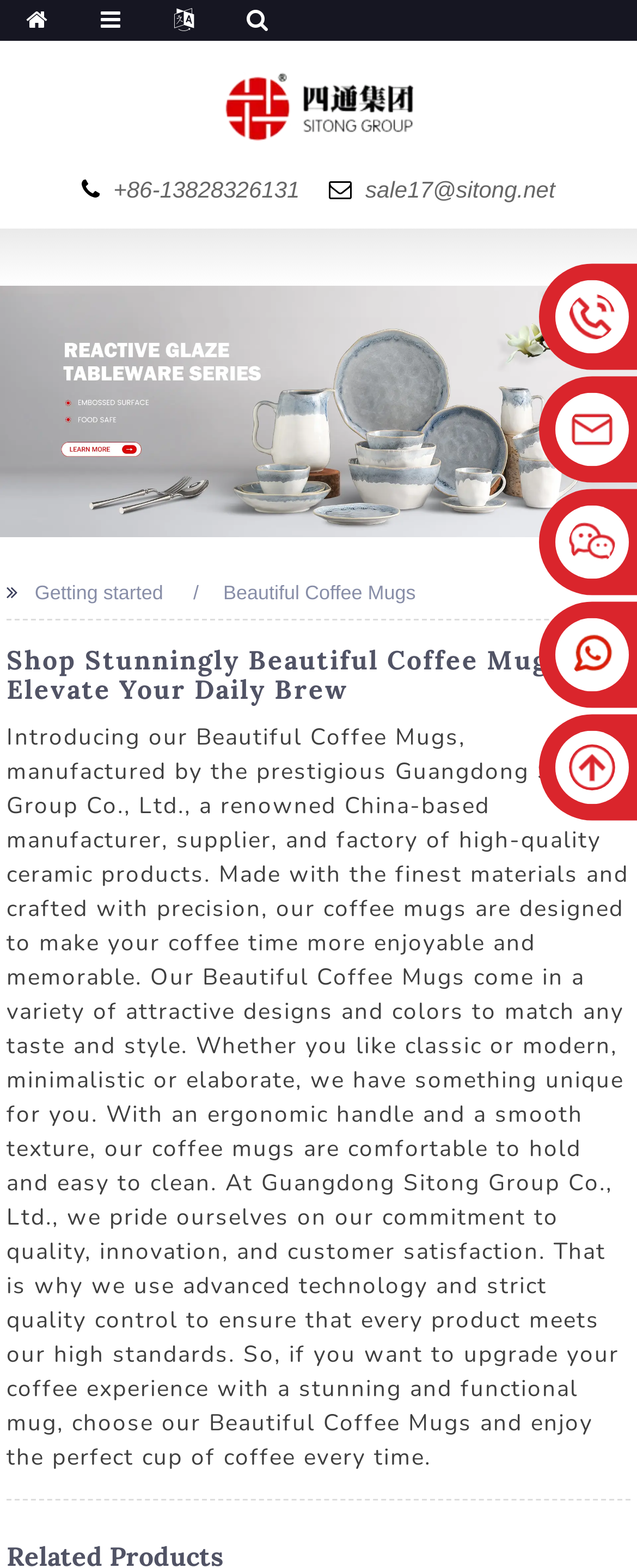Use one word or a short phrase to answer the question provided: 
What is the material used to make the coffee mugs?

Ceramic